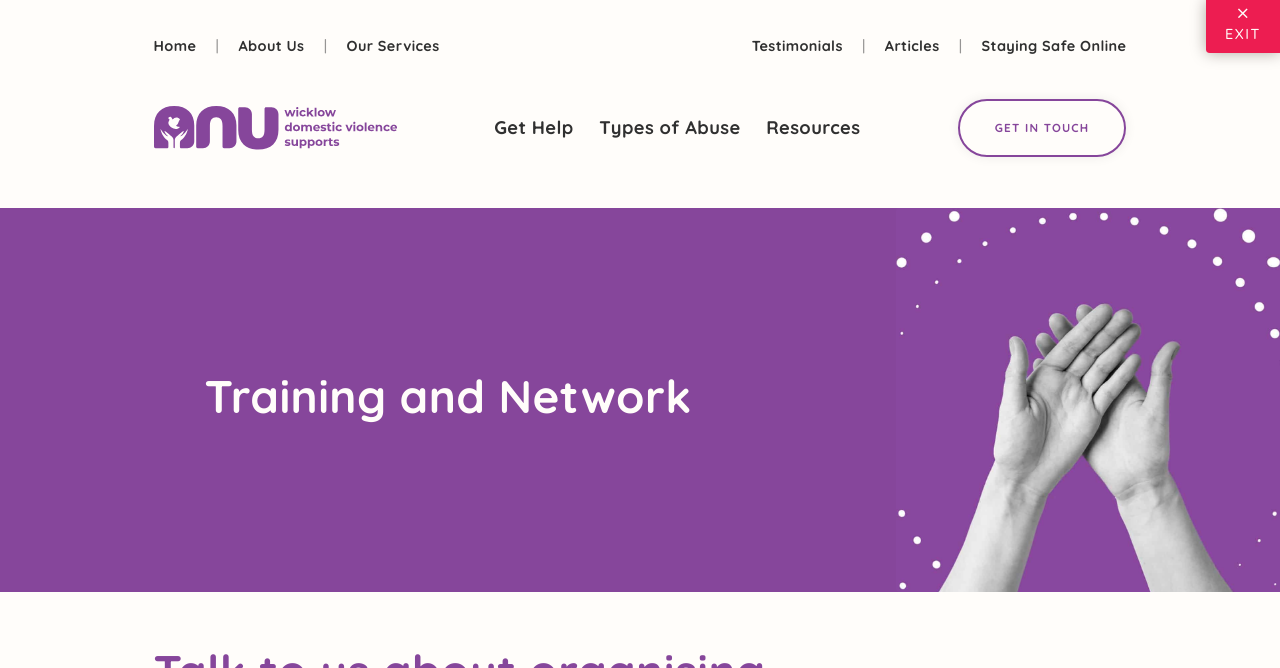How many image elements are there on the webpage?
Answer the question with a single word or phrase derived from the image.

1